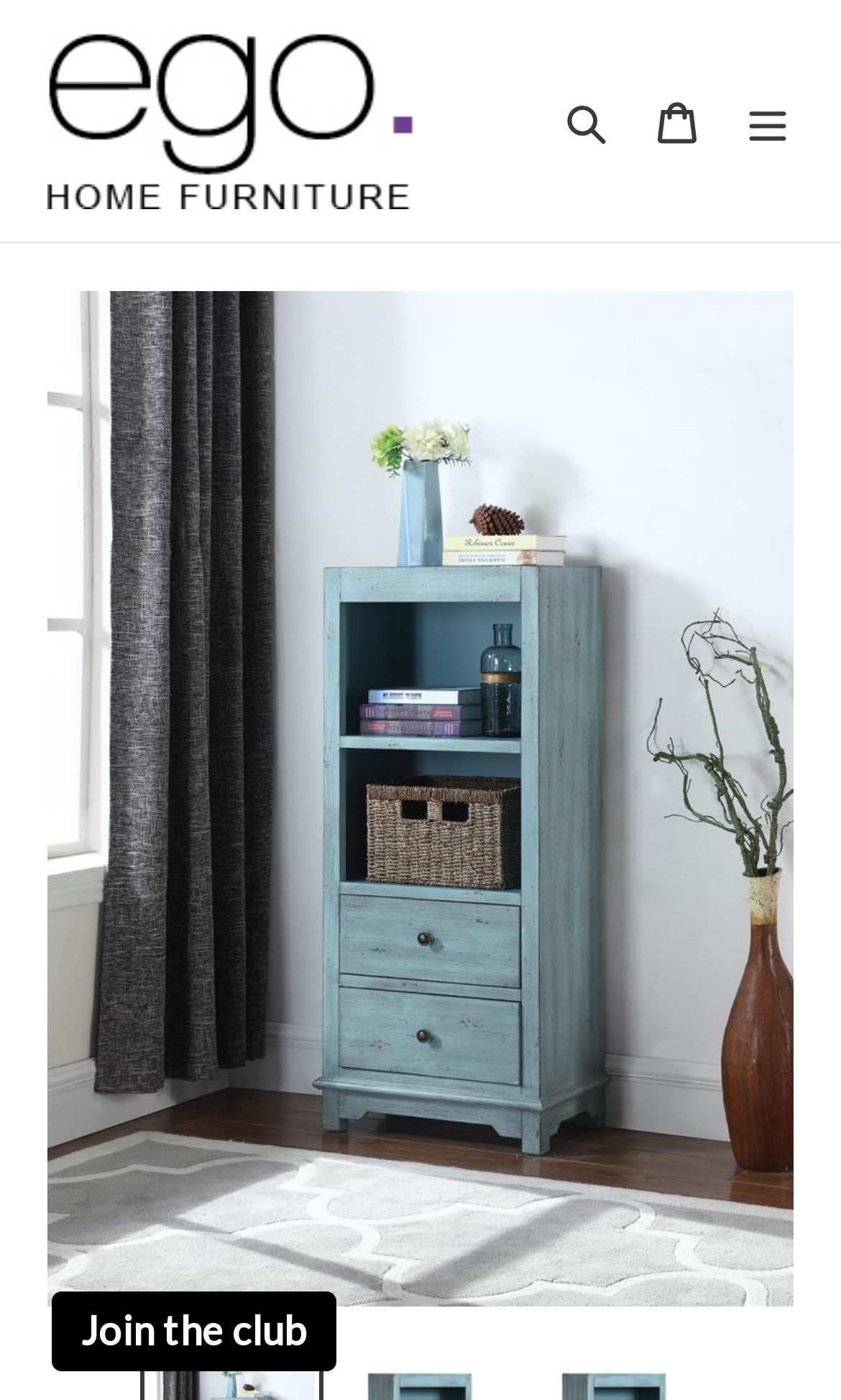Respond to the question with just a single word or phrase: 
What is the bounding box coordinate of the accent cabinet image?

[0.056, 0.208, 0.944, 0.933]